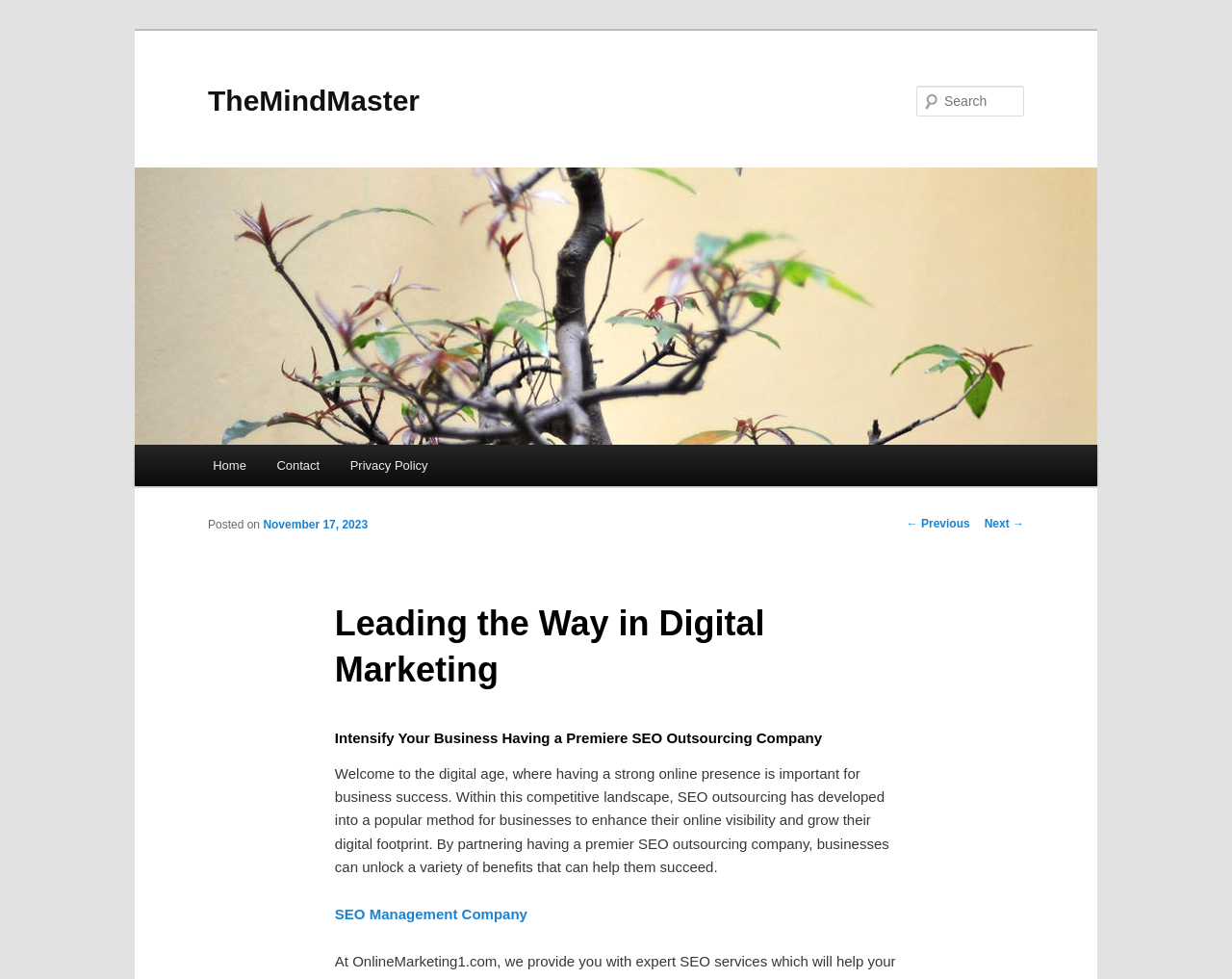Please determine the bounding box coordinates for the element that should be clicked to follow these instructions: "Read the article about 'Grasping the Fundamentals of Hospitality Interior Design'".

None